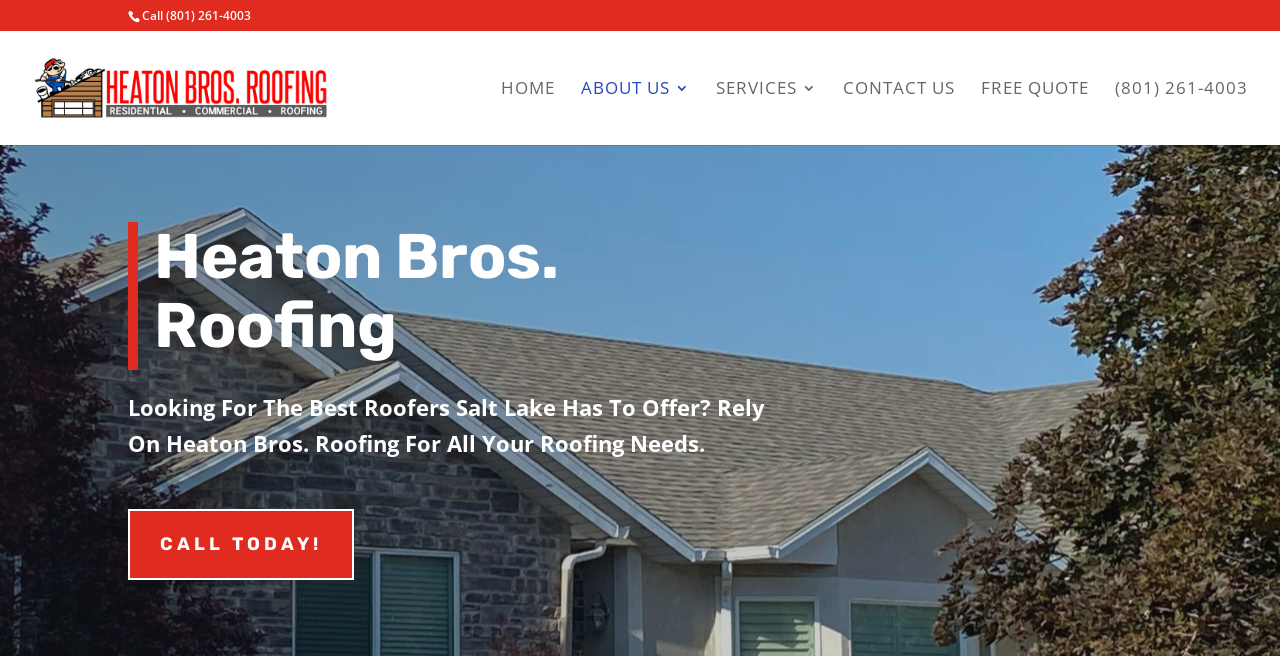Provide the bounding box coordinates for the UI element described in this sentence: "Contact Us". The coordinates should be four float values between 0 and 1, i.e., [left, top, right, bottom].

[0.659, 0.122, 0.746, 0.218]